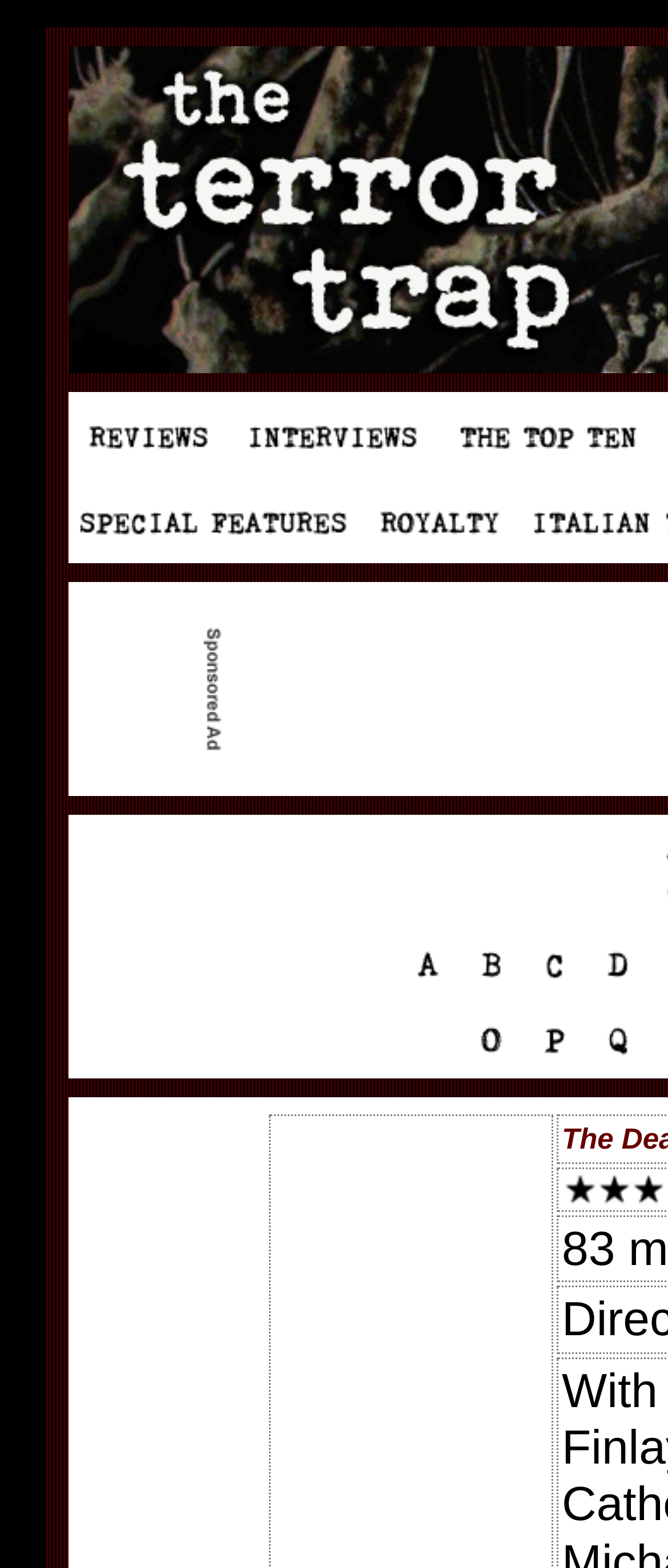Please identify the bounding box coordinates of the region to click in order to complete the given instruction: "follow the link at the bottom". The coordinates should be four float numbers between 0 and 1, i.e., [left, top, right, bottom].

[0.592, 0.626, 0.687, 0.644]